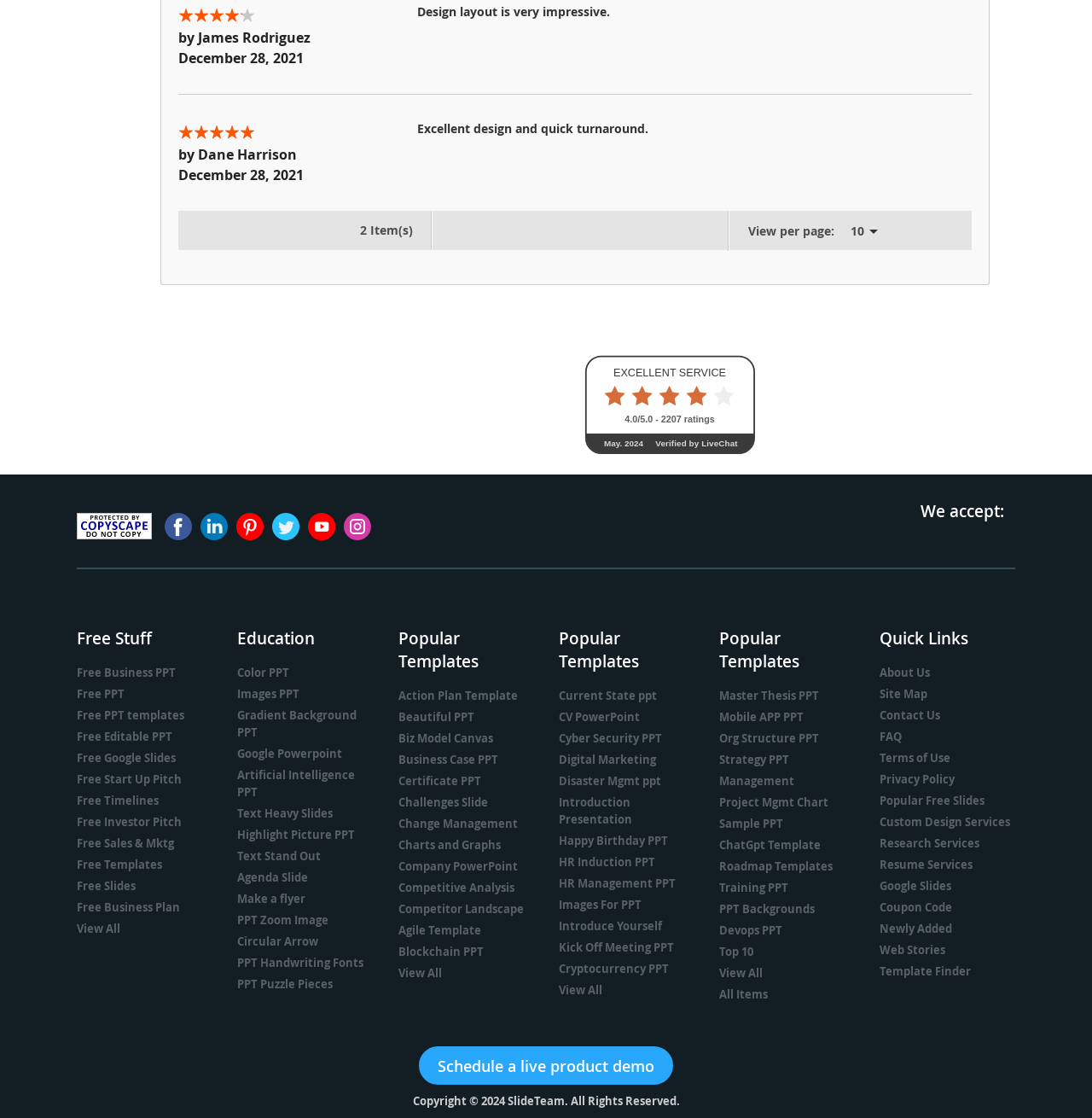Pinpoint the bounding box coordinates of the element that must be clicked to accomplish the following instruction: "Browse free business PPT templates". The coordinates should be in the format of four float numbers between 0 and 1, i.e., [left, top, right, bottom].

[0.07, 0.595, 0.161, 0.608]